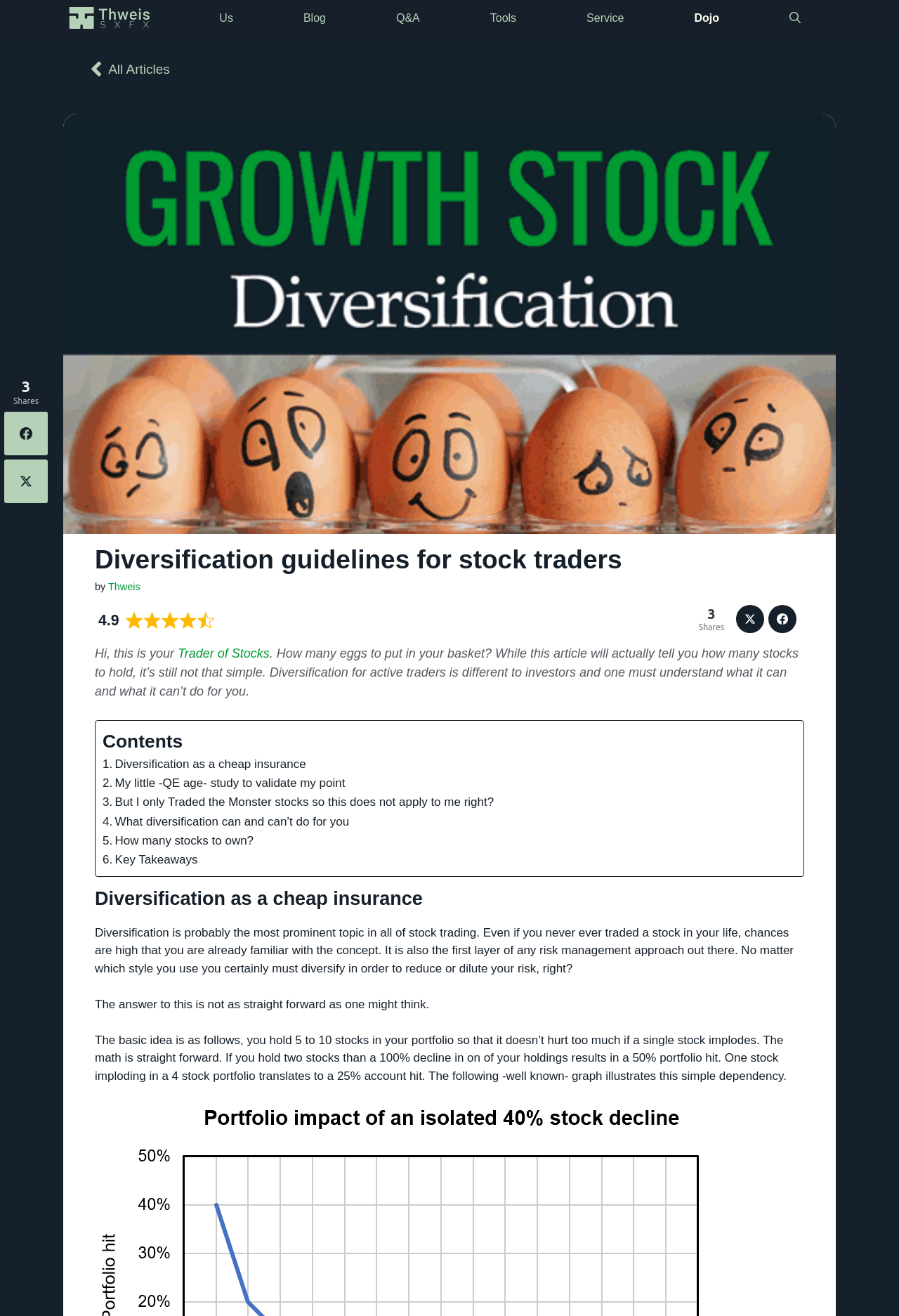Please find the bounding box coordinates of the element that you should click to achieve the following instruction: "Read article about Pakistani batsman Khalid Latif". The coordinates should be presented as four float numbers between 0 and 1: [left, top, right, bottom].

None